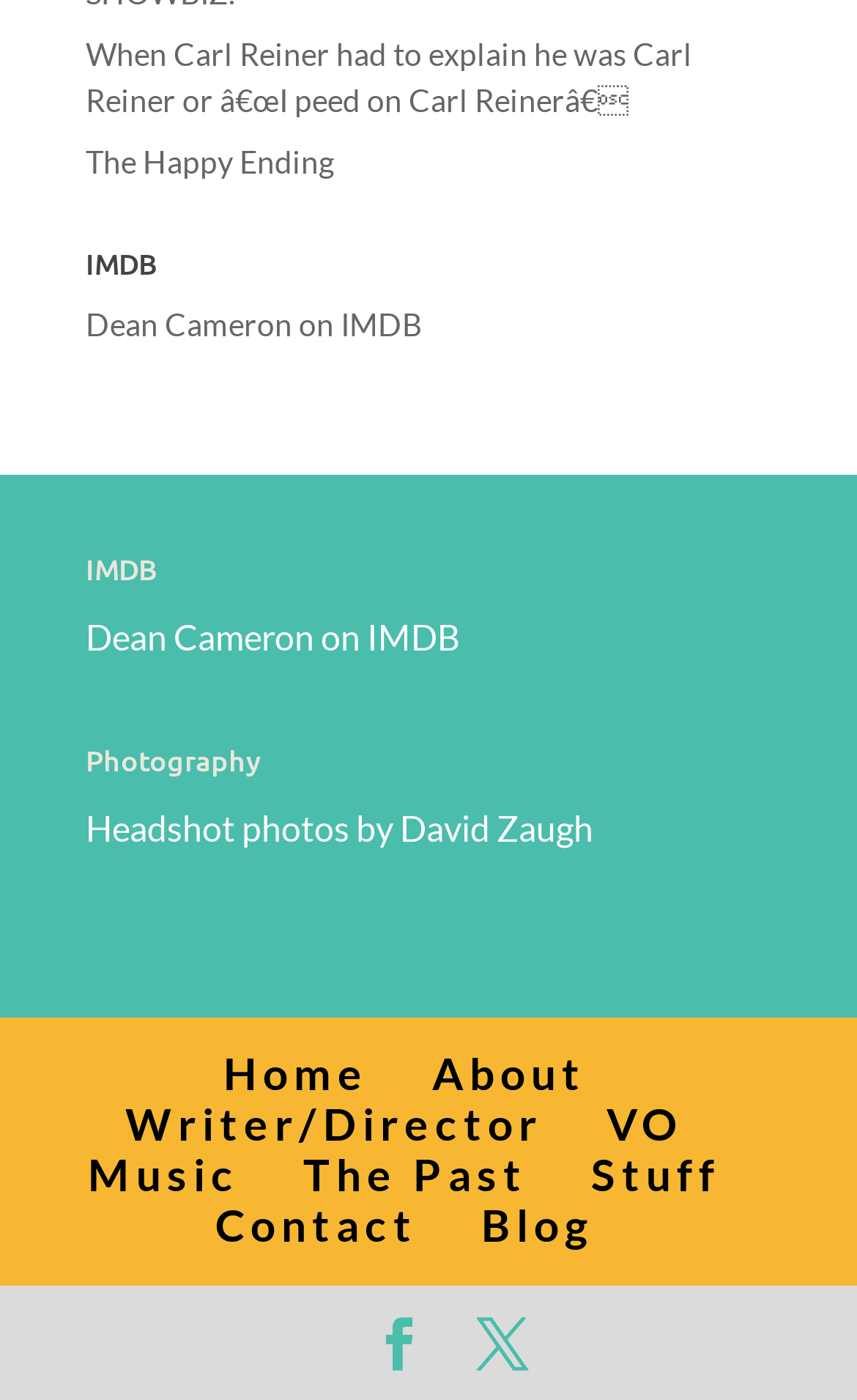Identify the bounding box coordinates of the clickable region necessary to fulfill the following instruction: "Read about the writer and director". The bounding box coordinates should be four float numbers between 0 and 1, i.e., [left, top, right, bottom].

[0.146, 0.783, 0.633, 0.821]